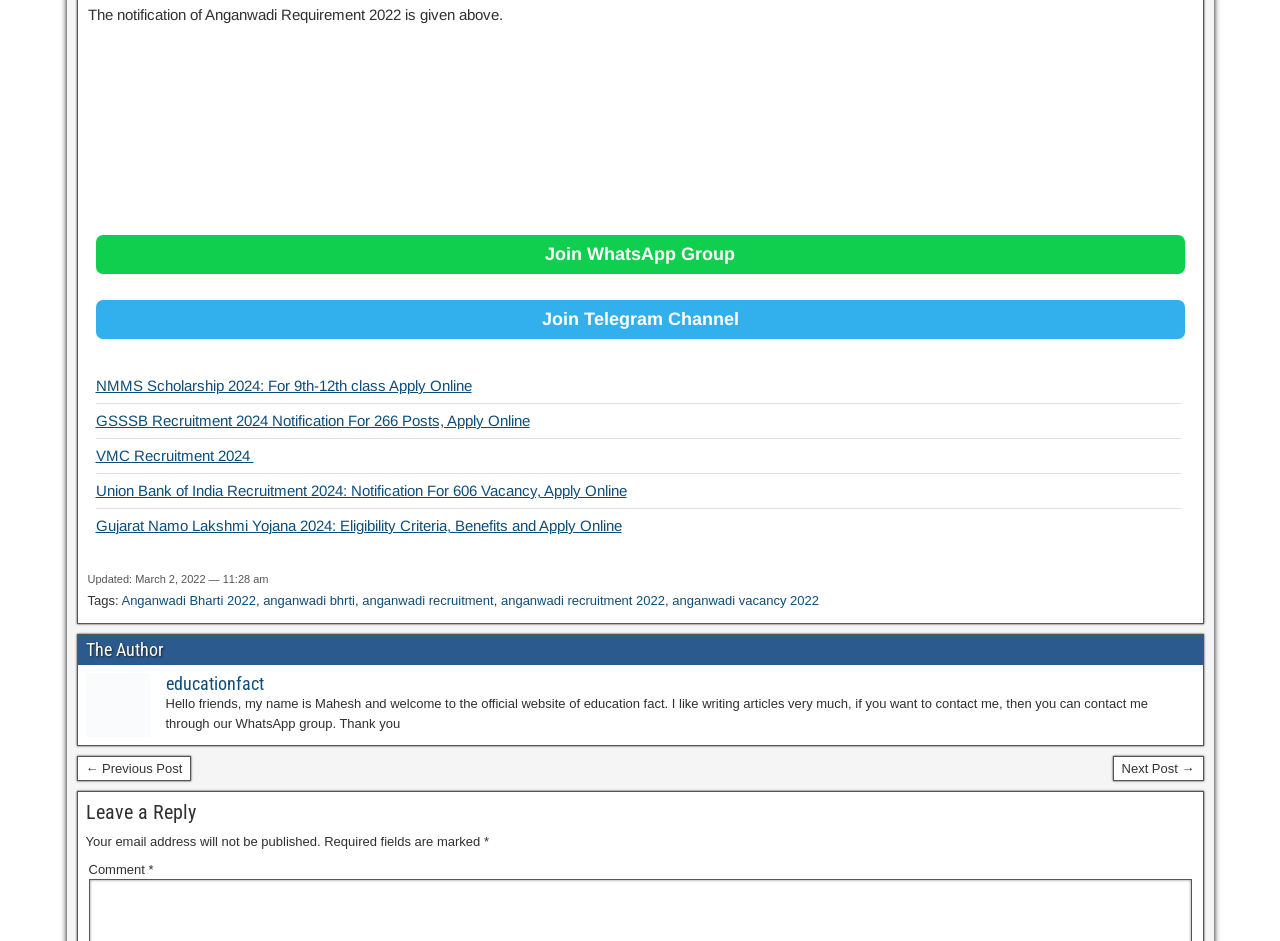Locate the bounding box coordinates of the clickable part needed for the task: "Visit the official website of educationfact".

[0.129, 0.715, 0.206, 0.737]